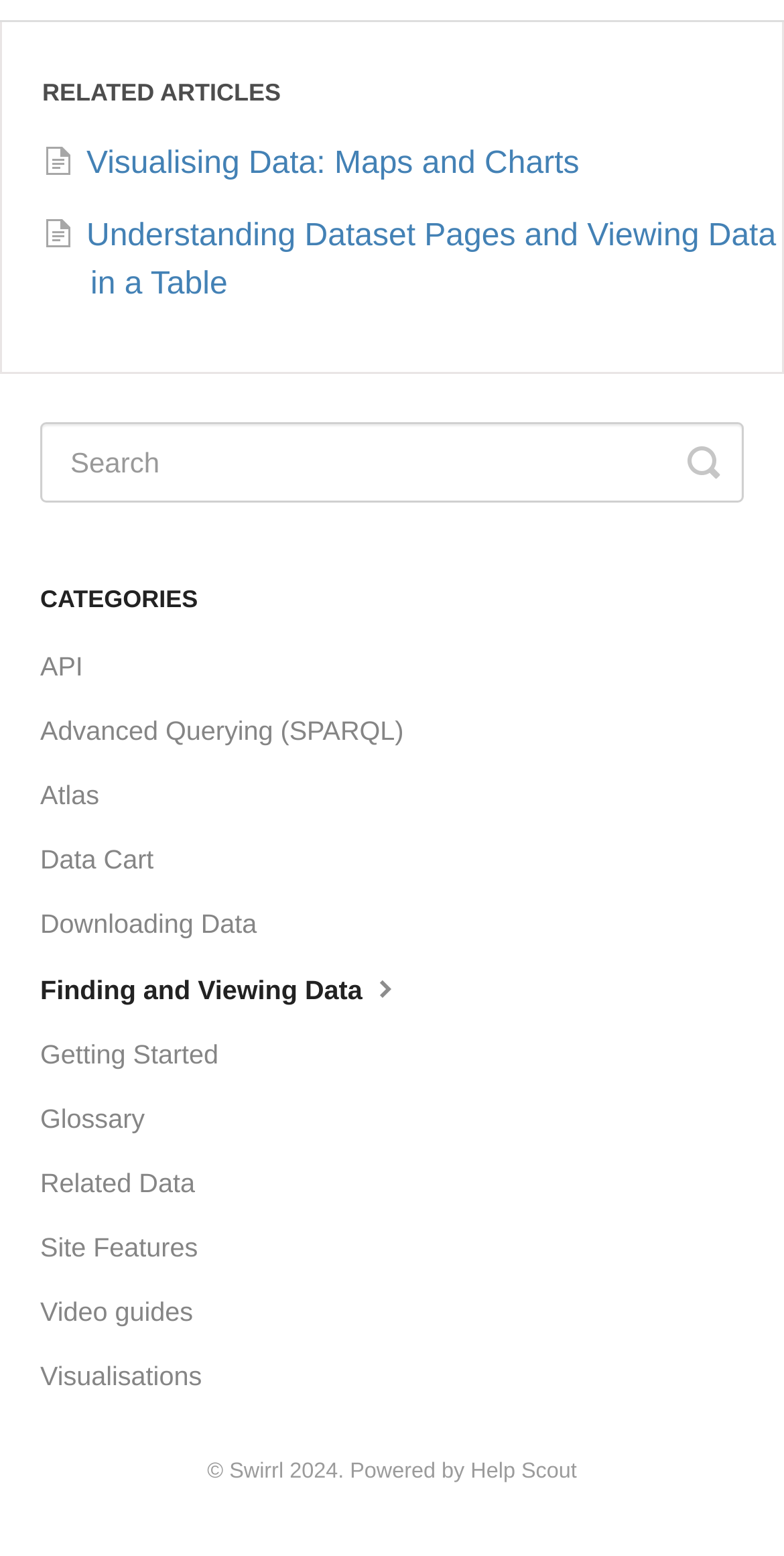What is the year of copyright for the website?
Answer with a single word or phrase by referring to the visual content.

2024